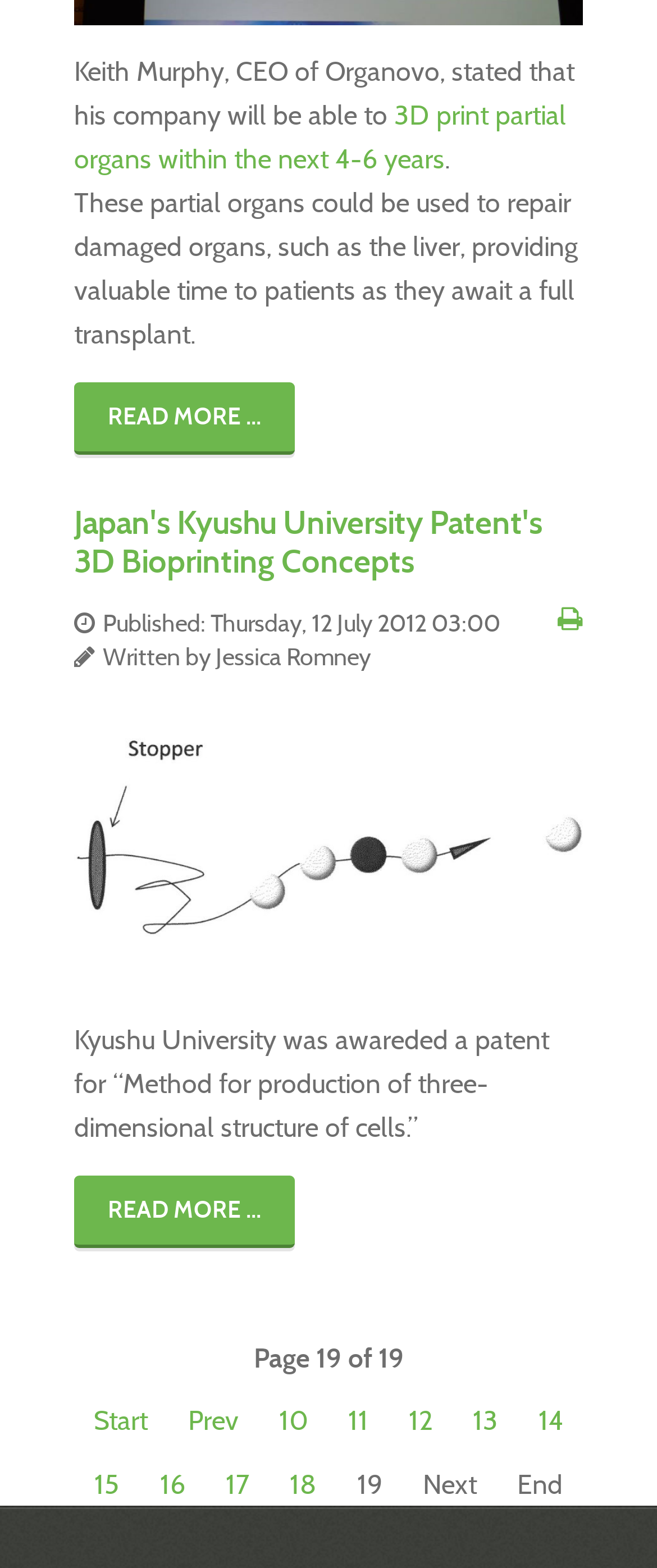How many pages are there in total? Please answer the question using a single word or phrase based on the image.

19